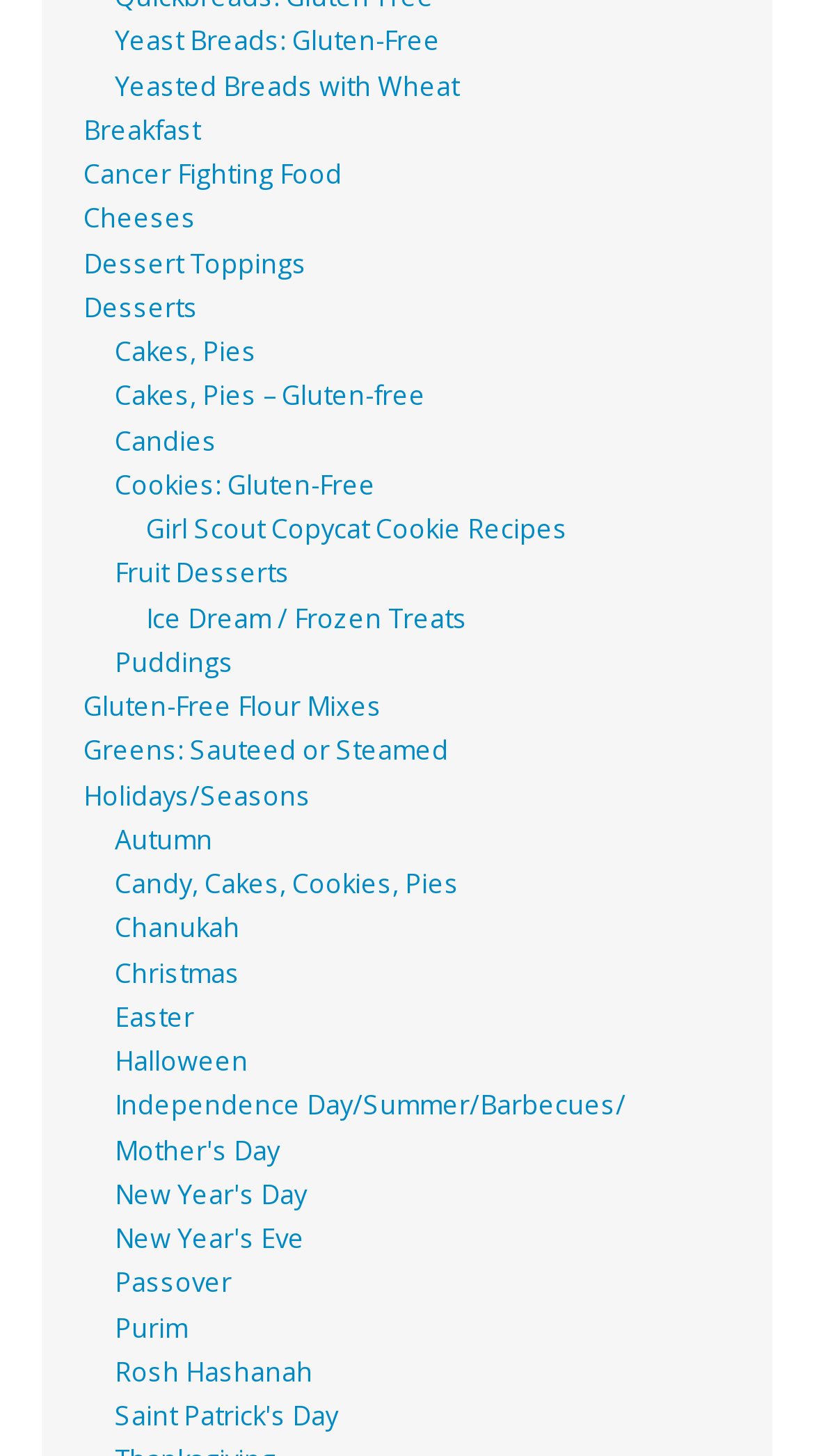Pinpoint the bounding box coordinates of the element to be clicked to execute the instruction: "Learn about Cancer Fighting Food".

[0.103, 0.108, 0.421, 0.132]